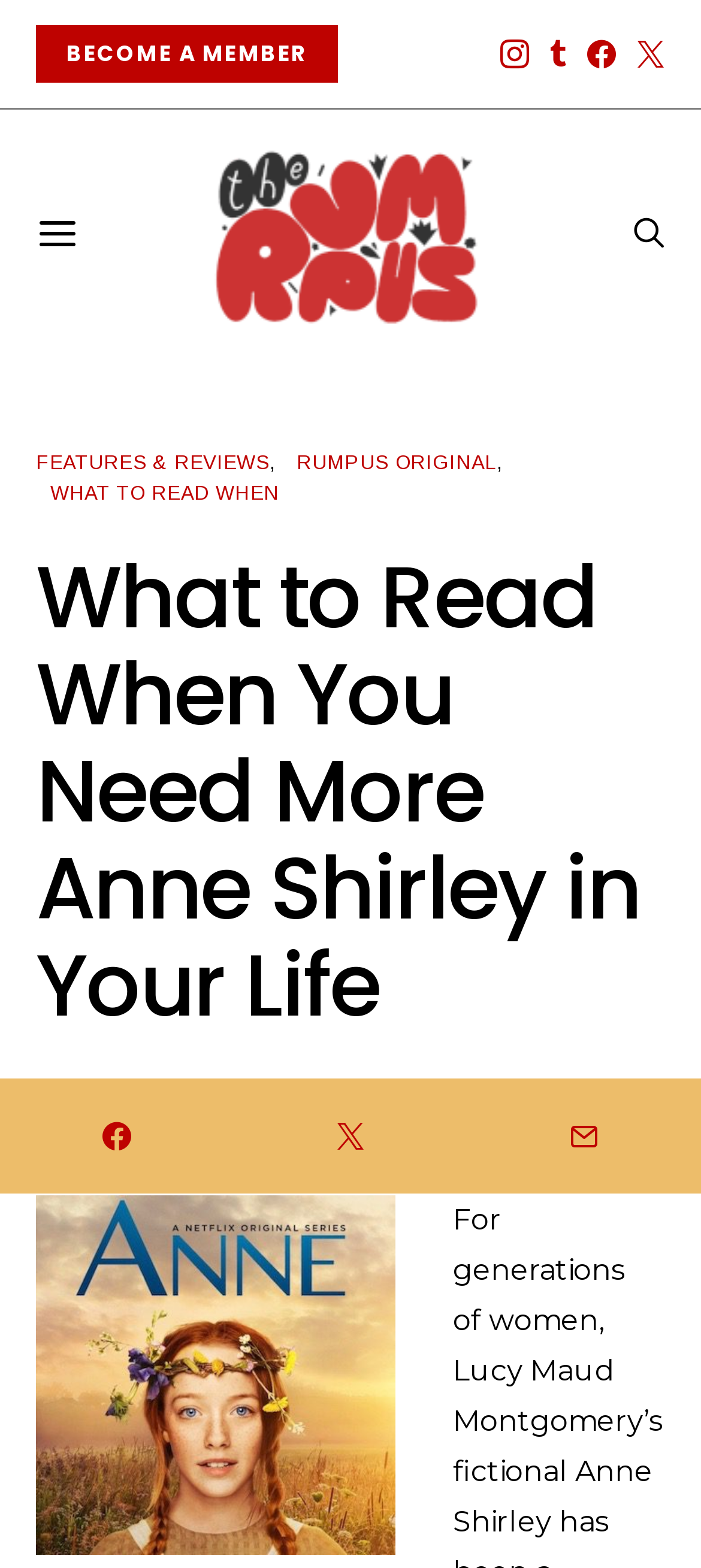Provide the bounding box coordinates of the HTML element described by the text: "Lisa Leonard Rudolph Thompson".

None